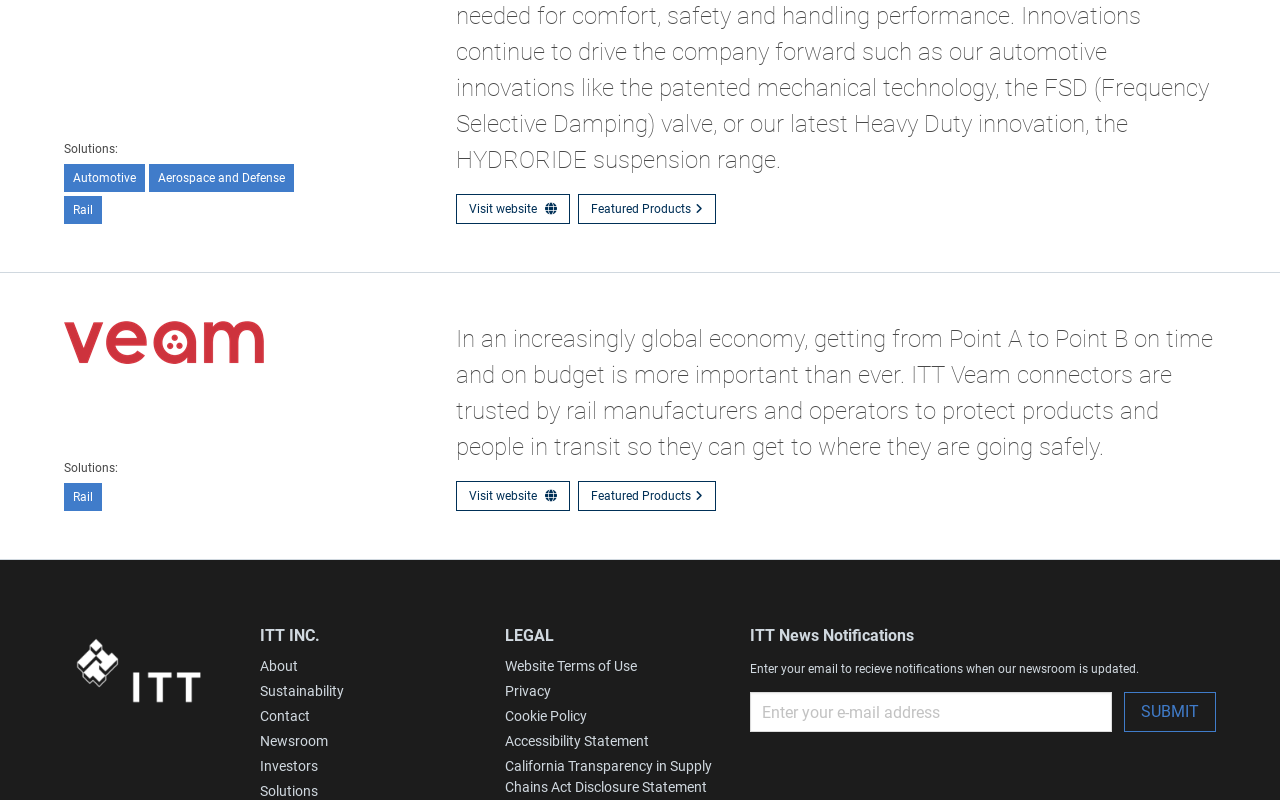Please provide a brief answer to the question using only one word or phrase: 
What can be done with the email address entered in the textbox?

Receive news notifications